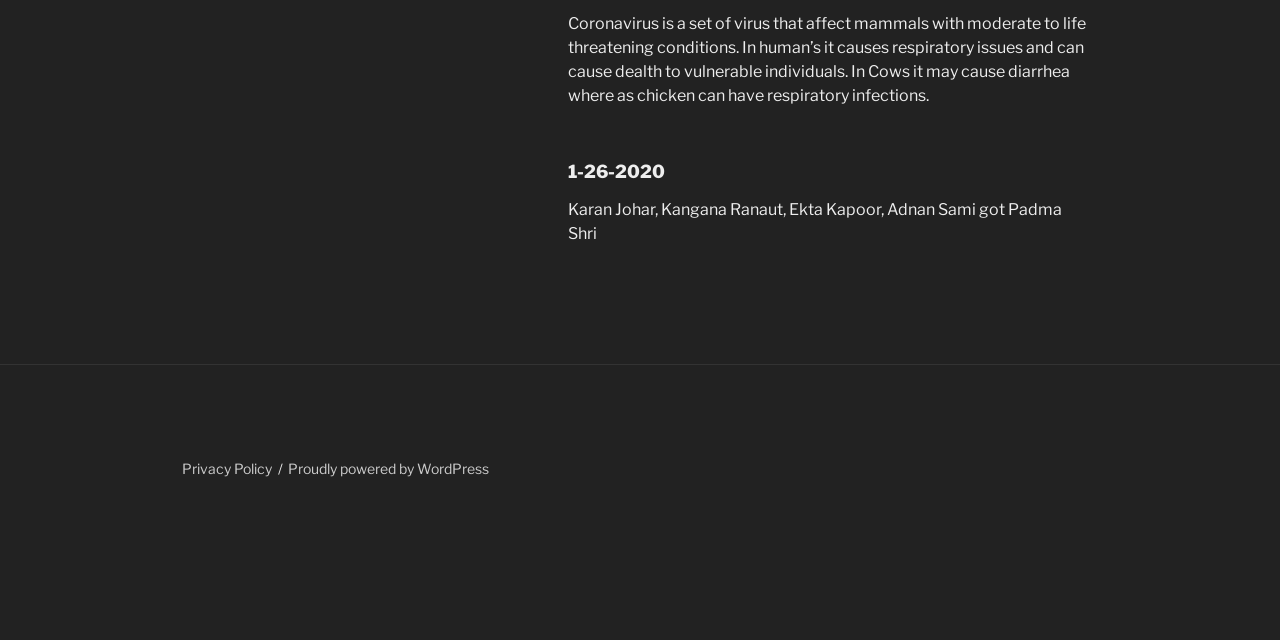Determine the bounding box coordinates of the UI element described below. Use the format (top-left x, top-left y, bottom-right x, bottom-right y) with floating point numbers between 0 and 1: Privacy Policy

[0.142, 0.719, 0.212, 0.746]